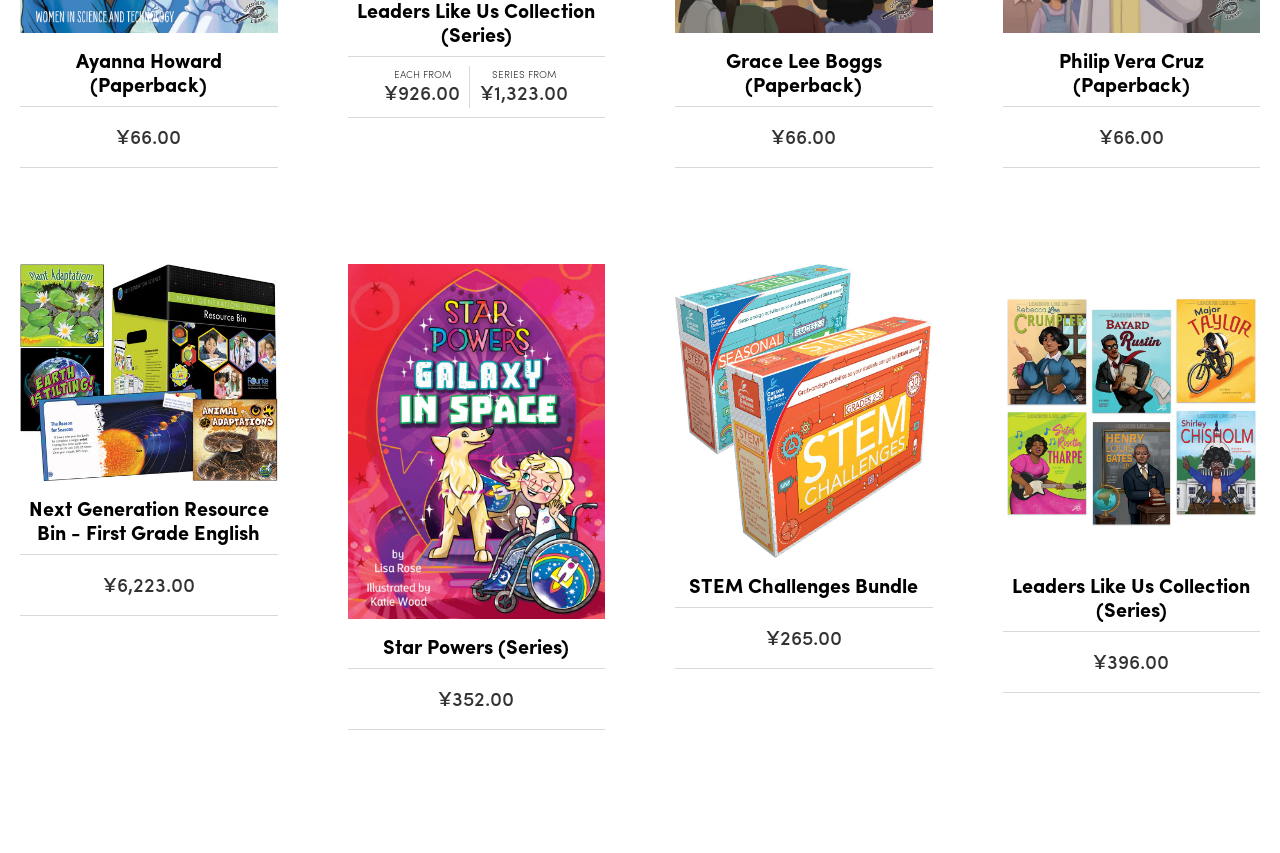Find the bounding box coordinates of the element's region that should be clicked in order to follow the given instruction: "View Leaders Like Us Collection (Series) details". The coordinates should consist of four float numbers between 0 and 1, i.e., [left, top, right, bottom].

[0.791, 0.668, 0.977, 0.73]